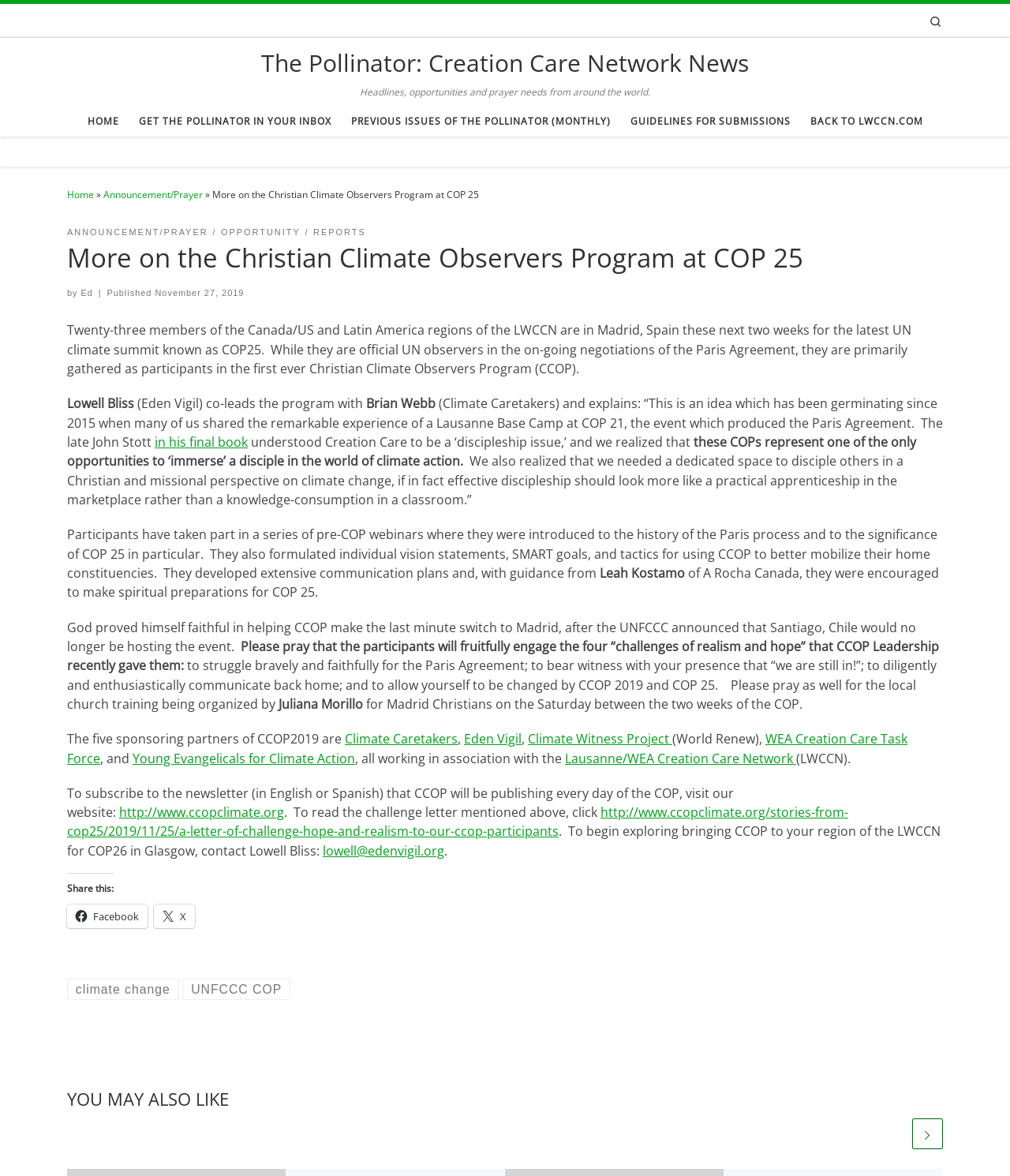Who is the co-leader of the Christian Climate Observers Program?
Provide a short answer using one word or a brief phrase based on the image.

Lowell Bliss and Brian Webb